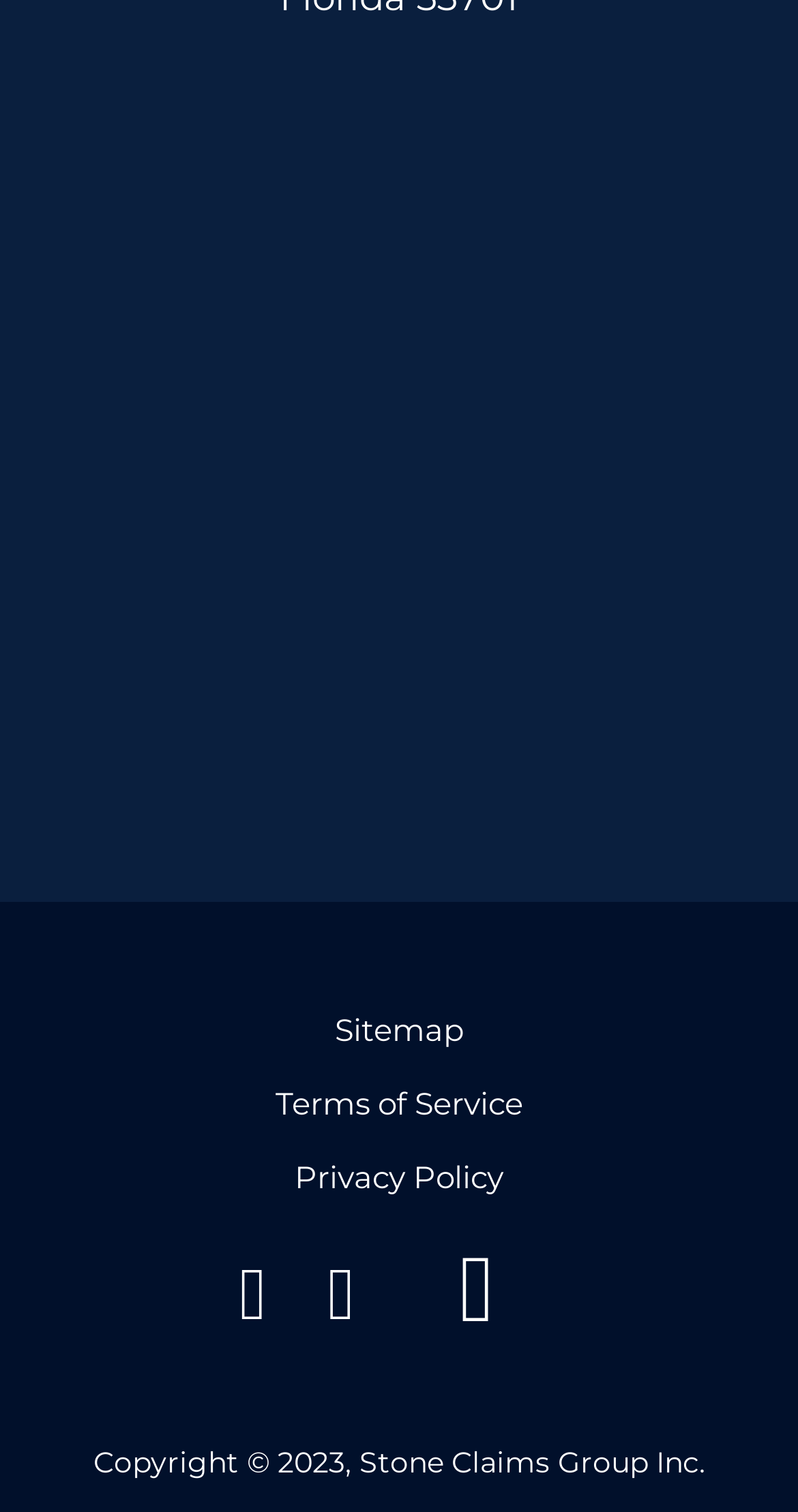Bounding box coordinates are given in the format (top-left x, top-left y, bottom-right x, bottom-right y). All values should be floating point numbers between 0 and 1. Provide the bounding box coordinate for the UI element described as: Privacy Policy

[0.369, 0.766, 0.631, 0.792]